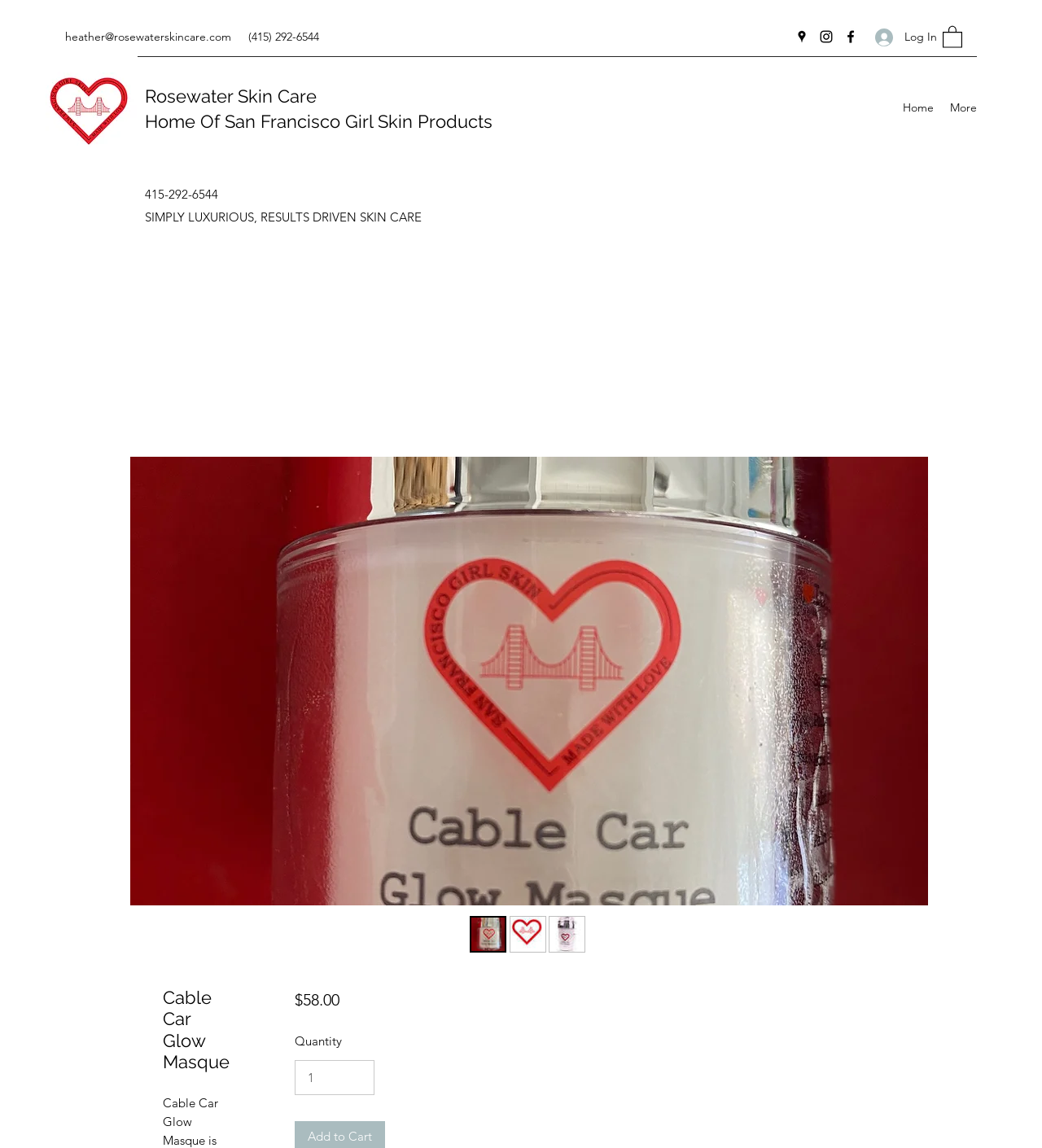Please determine the bounding box coordinates for the element that should be clicked to follow these instructions: "View social media profiles on Google Places".

[0.762, 0.025, 0.777, 0.039]